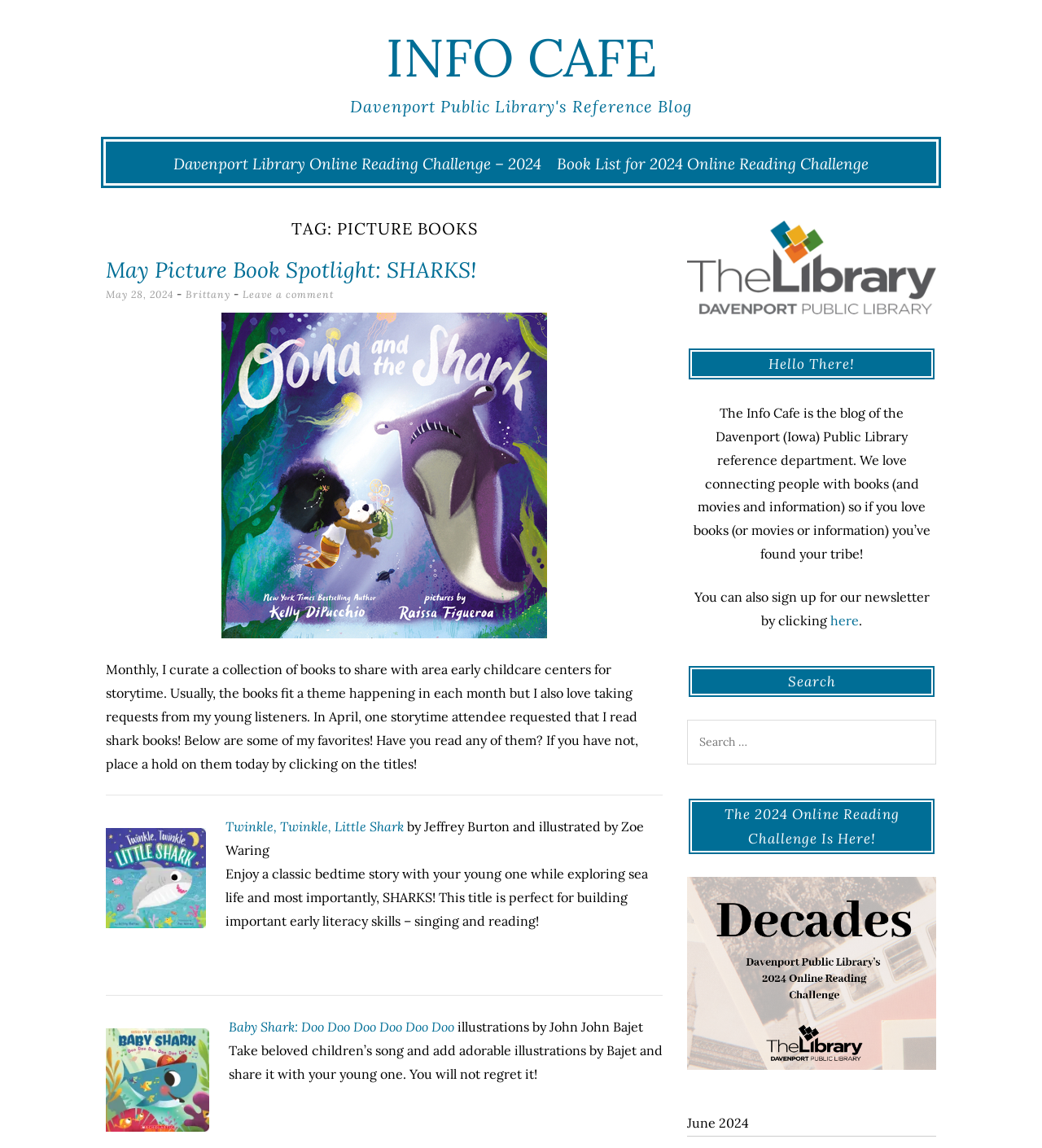Extract the bounding box coordinates of the UI element described by: "Info Cafe". The coordinates should include four float numbers ranging from 0 to 1, e.g., [left, top, right, bottom].

[0.338, 0.01, 0.662, 0.082]